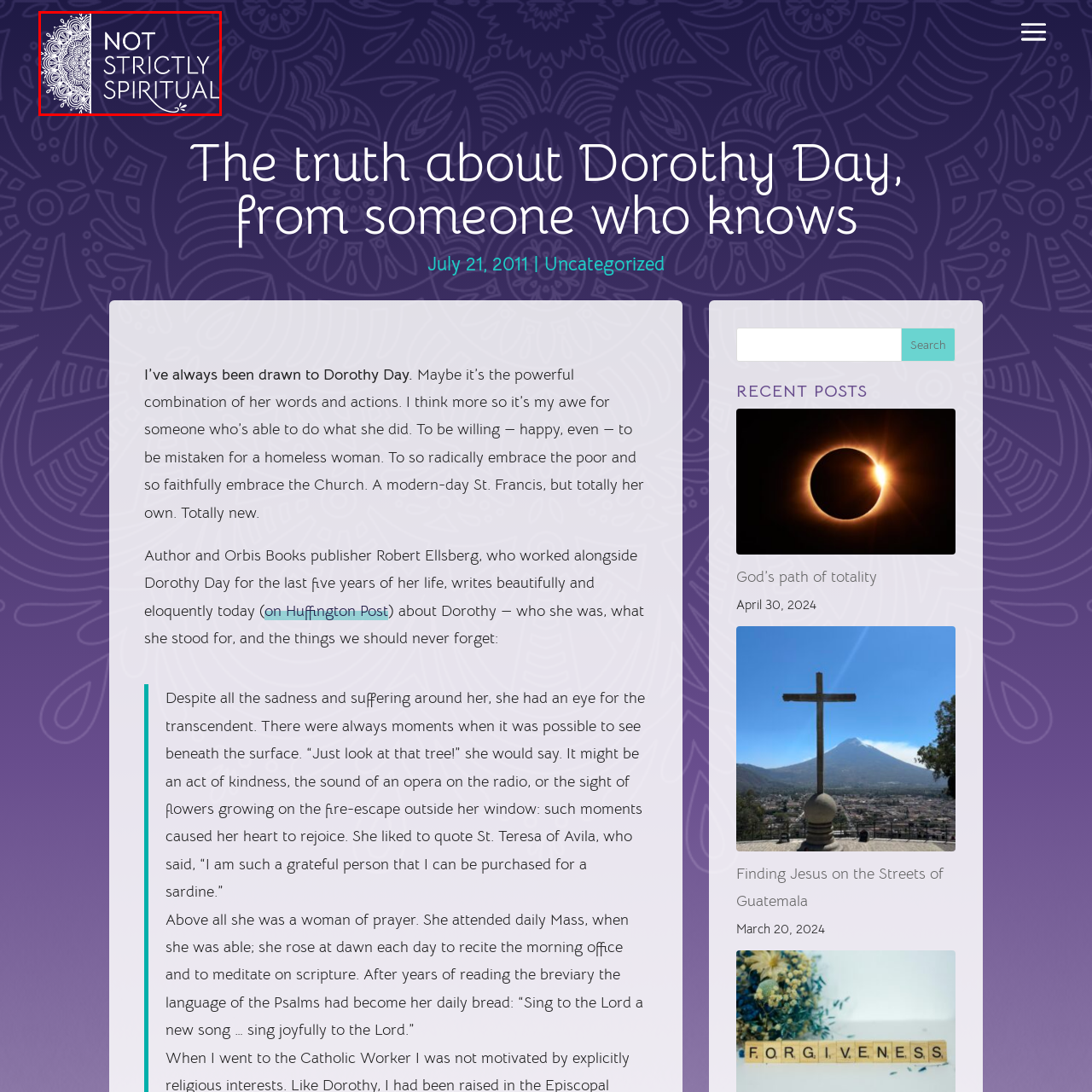Describe extensively the image that is situated inside the red border.

The image features the logo of "Not Strictly Spiritual," characterized by an intricate white mandala design on the left side against a deep purple background. The logo's text, prominently displayed in a modern font, reads "NOT STRICTLY SPIRITUAL" in bold white letters, conveying a sense of contemporary relevance and approachability. The overall design blends artistic elements with a spiritual theme, suggesting an exploration of spirituality that embraces a broader, more inclusive perspective. This logo serves as a visual identity for the platform, reflecting its commitment to discussing topics that intertwine spirituality with everyday life.